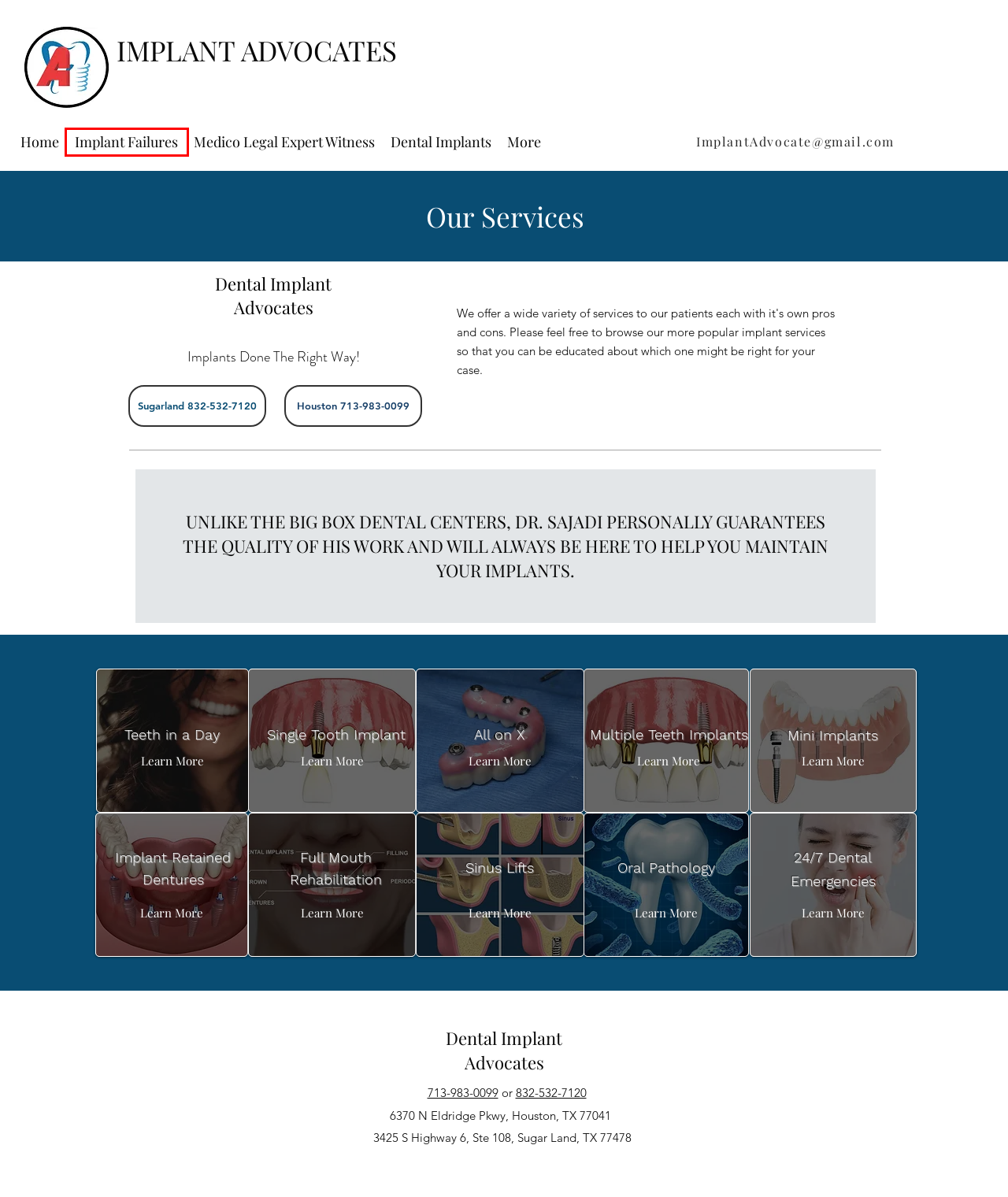You have a screenshot of a webpage with a red bounding box around a UI element. Determine which webpage description best matches the new webpage that results from clicking the element in the bounding box. Here are the candidates:
A. Full Mouth Rehabilitation | Dental Implant Advocates
B. Dental Implants | Dental Implant Advocates
C. Sinus Lifts | Dental Implant Advocates
D. Implant Retained Dentures | Dental Implant Advocates
E. 24/7 Dental Emergencies | Dental Implant Advocates
F. Implant Failures | Dental Implant Advocates
G. Dental Implant Advocates / Dental Implant Revision Specialist / Houston, TX
H. Medico Legal Expert Witness | Implant Advocates

F